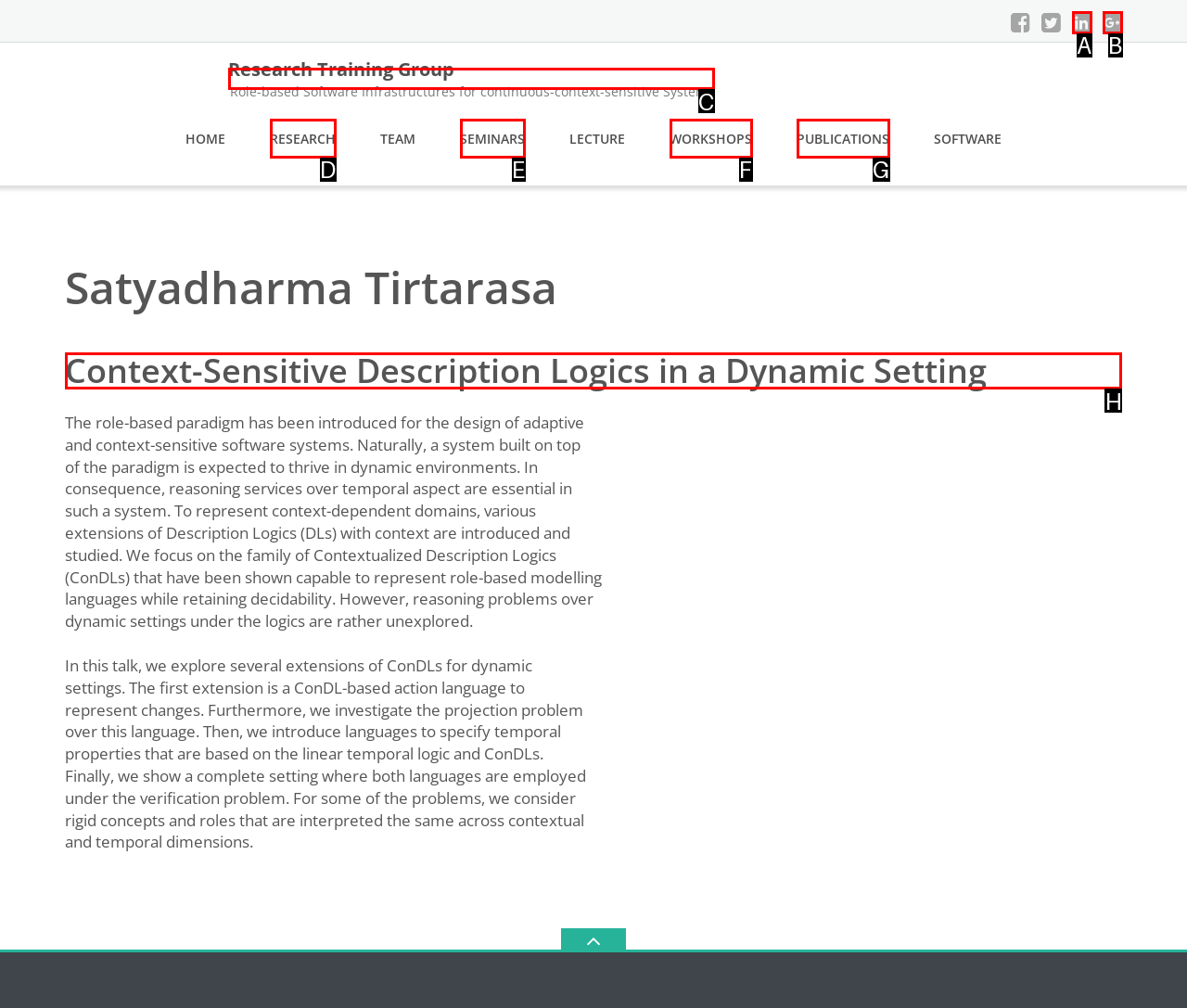Identify the HTML element that should be clicked to accomplish the task: View the full item record
Provide the option's letter from the given choices.

None